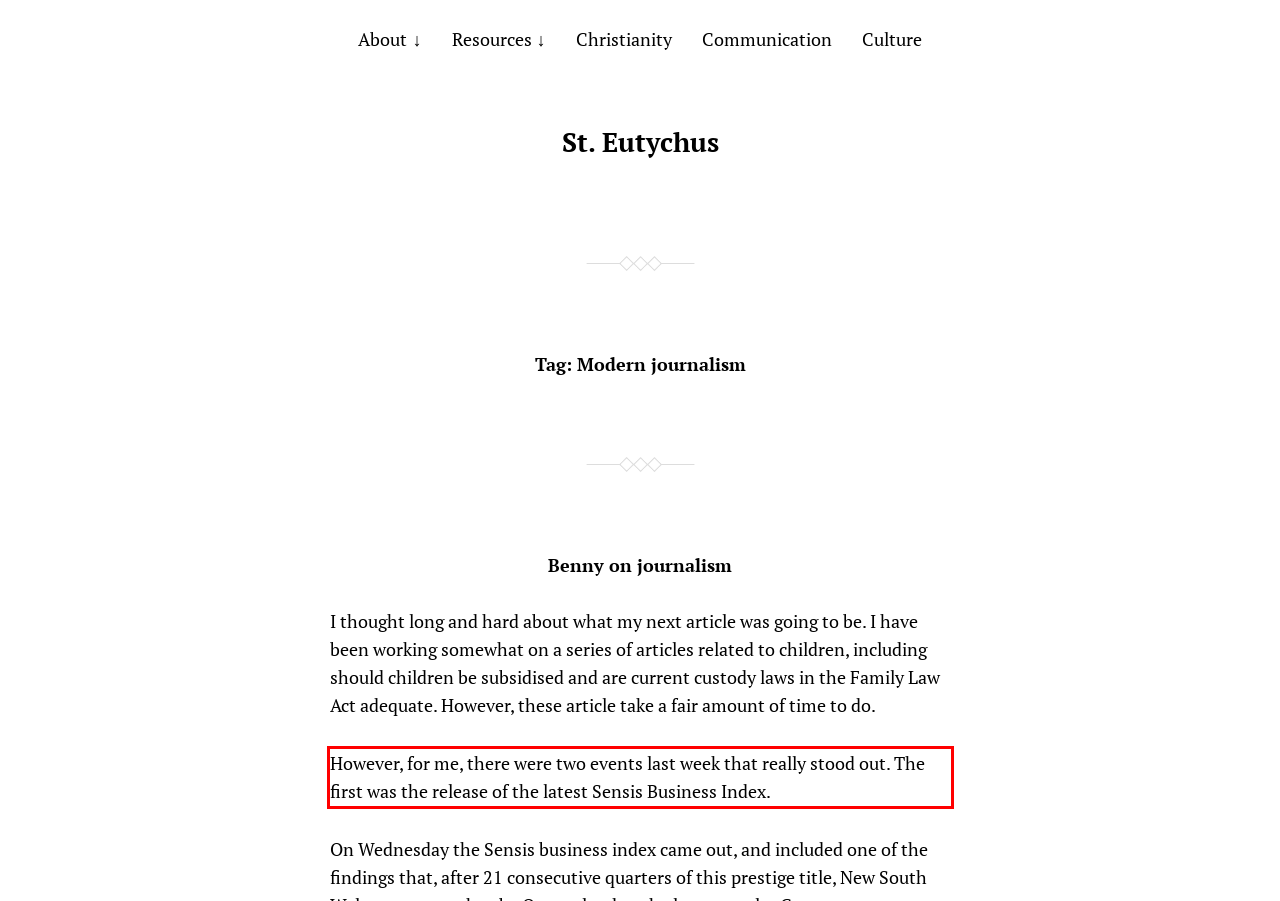You are looking at a screenshot of a webpage with a red rectangle bounding box. Use OCR to identify and extract the text content found inside this red bounding box.

However, for me, there were two events last week that really stood out. The first was the release of the latest Sensis Business Index.